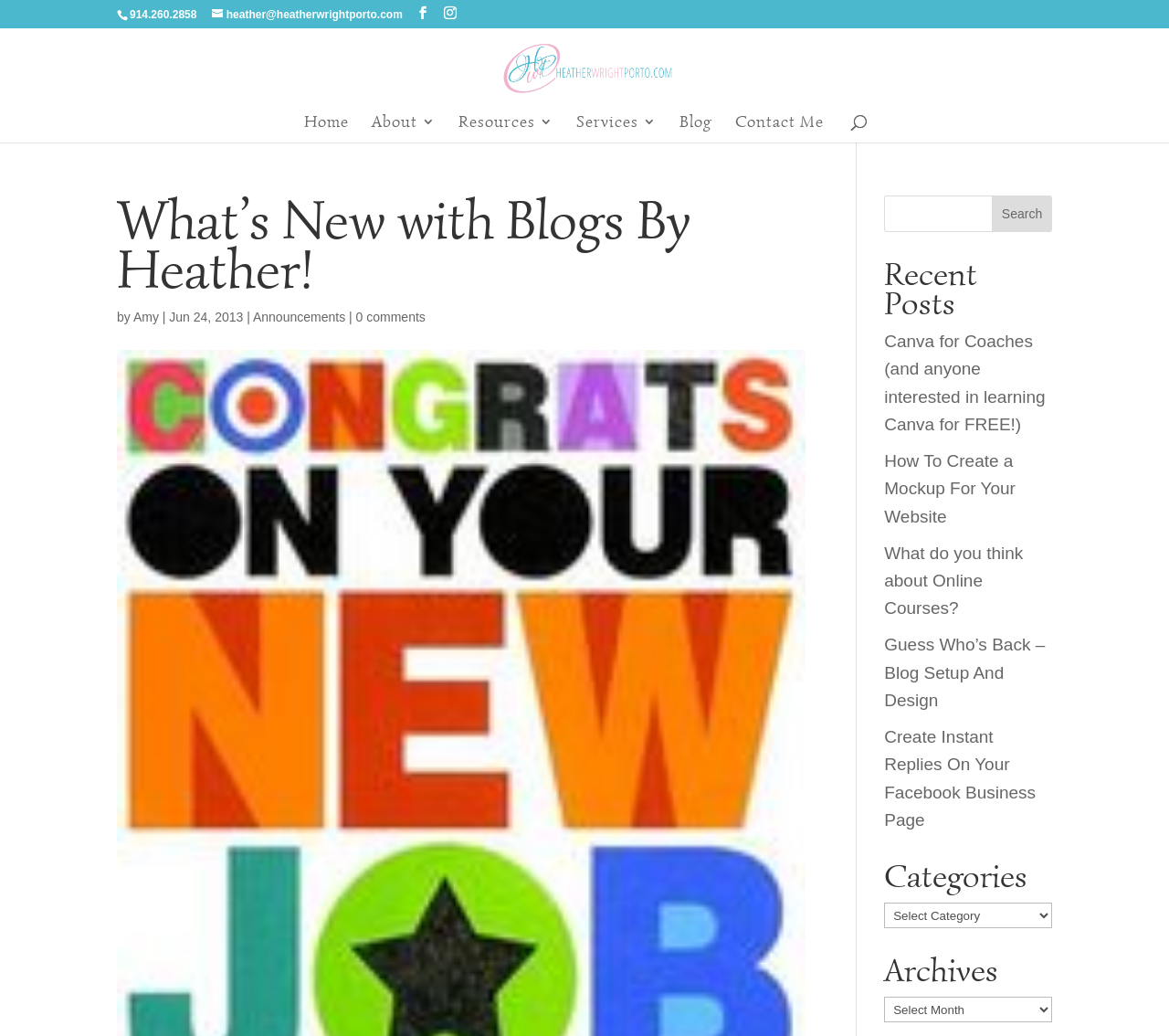Find the primary header on the webpage and provide its text.

What’s New with Blogs By Heather!